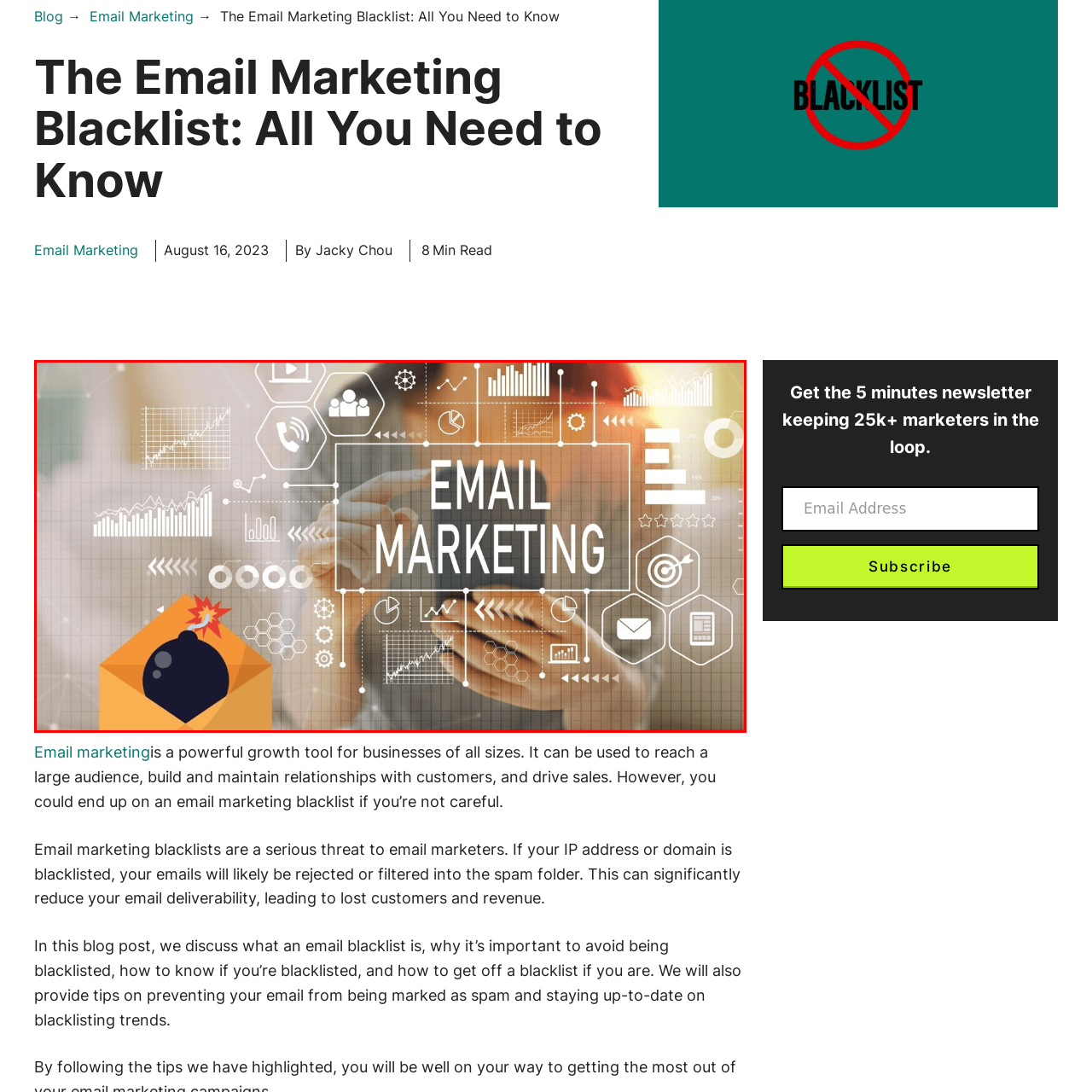Examine the area surrounded by the red box and describe it in detail.

The image titled "Email Marketing" captures the essence of digital marketing dynamics. It features a blurred background of a person holding a smartphone, symbolizing the convenience and accessibility of email communication in today's business landscape. Prominently displayed in bold, stylized text, the words "EMAIL MARKETING" serve as a focal point, emphasizing its significance as a powerful tool for growth and engagement.

Surrounding the text are various graphical elements, including charts and icons that represent data analysis, engagement metrics, and marketing strategies, reflecting the analytical nature of successful email campaigns. An illustration of an envelope with a bomb icon inside suggests the risks associated with poor email practices, such as ending up on a blacklist.

This visual effectively conveys the dual nature of email marketing: its potential for driving business success and the inherent dangers of mismanagement. Overall, it serves as a compelling reminder of the importance of strategic email marketing efforts in a competitive digital environment.